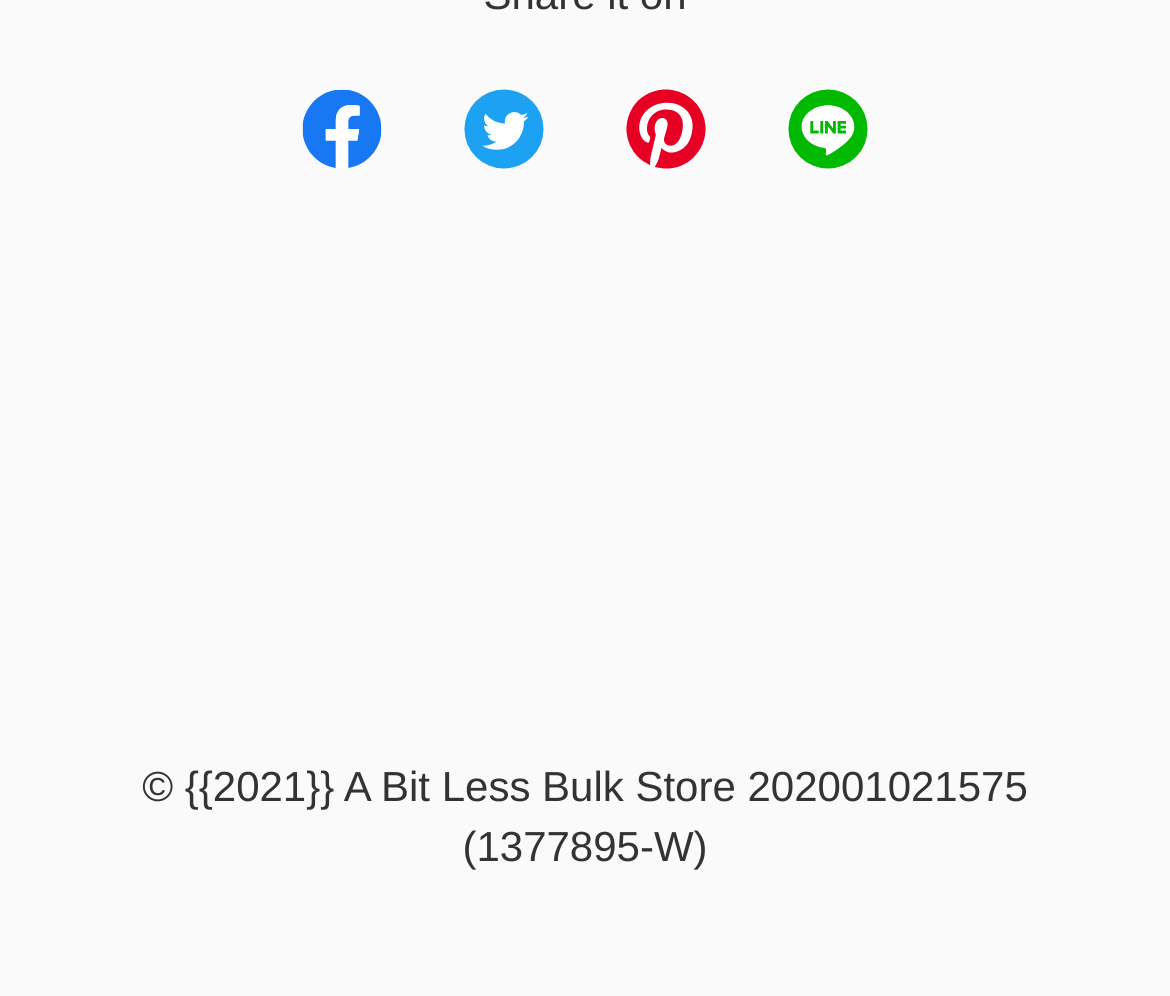Identify the bounding box for the UI element described as: "Pinterest". The coordinates should be four float numbers between 0 and 1, i.e., [left, top, right, bottom].

[0.505, 0.167, 0.643, 0.215]